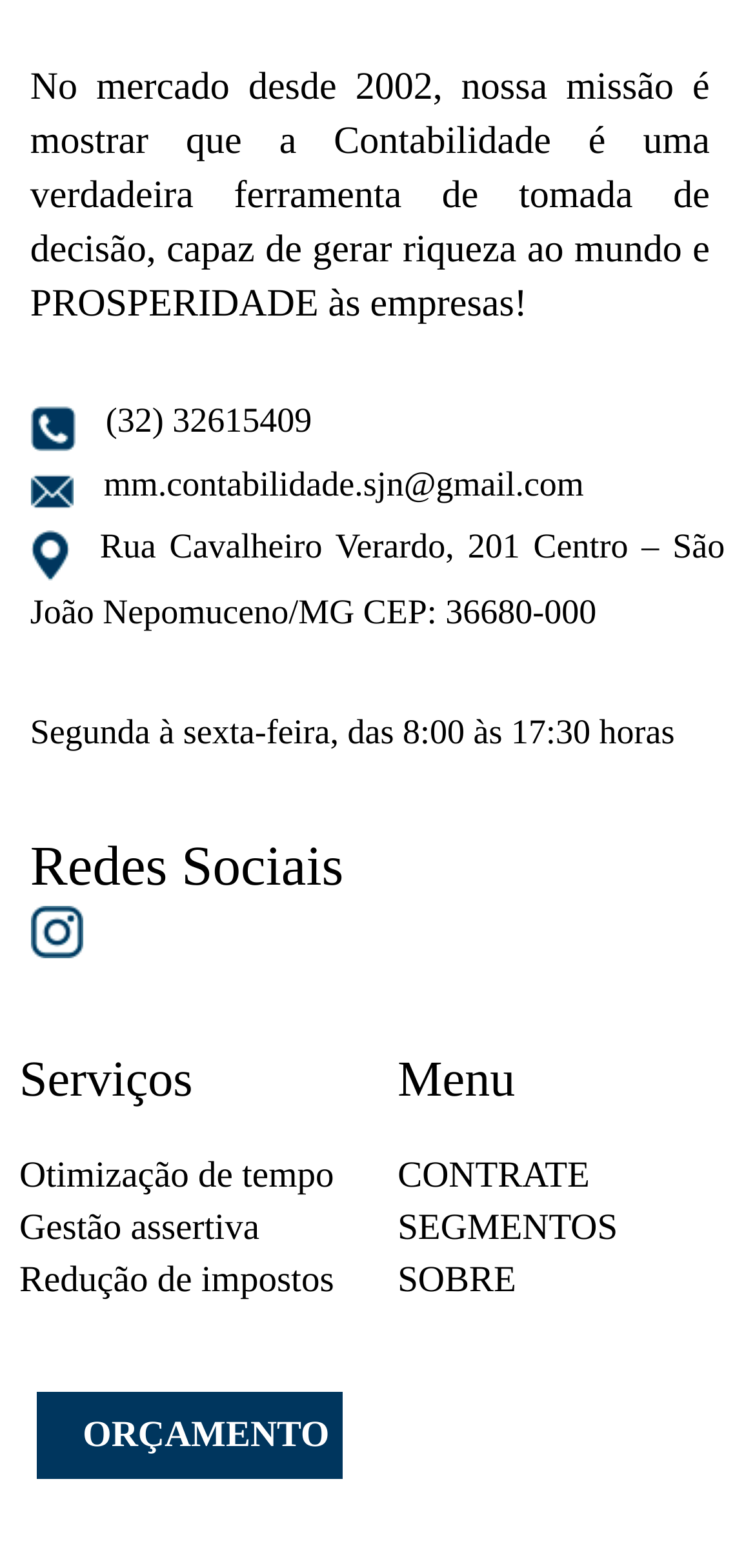What are the company's working hours? Based on the screenshot, please respond with a single word or phrase.

8:00 to 17:30, Mon to Fri